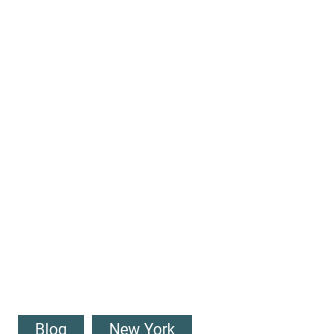What type of readers is the content designed to engage?
Please answer the question with as much detail as possible using the screenshot.

The caption states that the content is designed to engage readers interested in discovering new places and experiences just a short distance from New York, indicating that the target audience is individuals looking to explore new destinations.